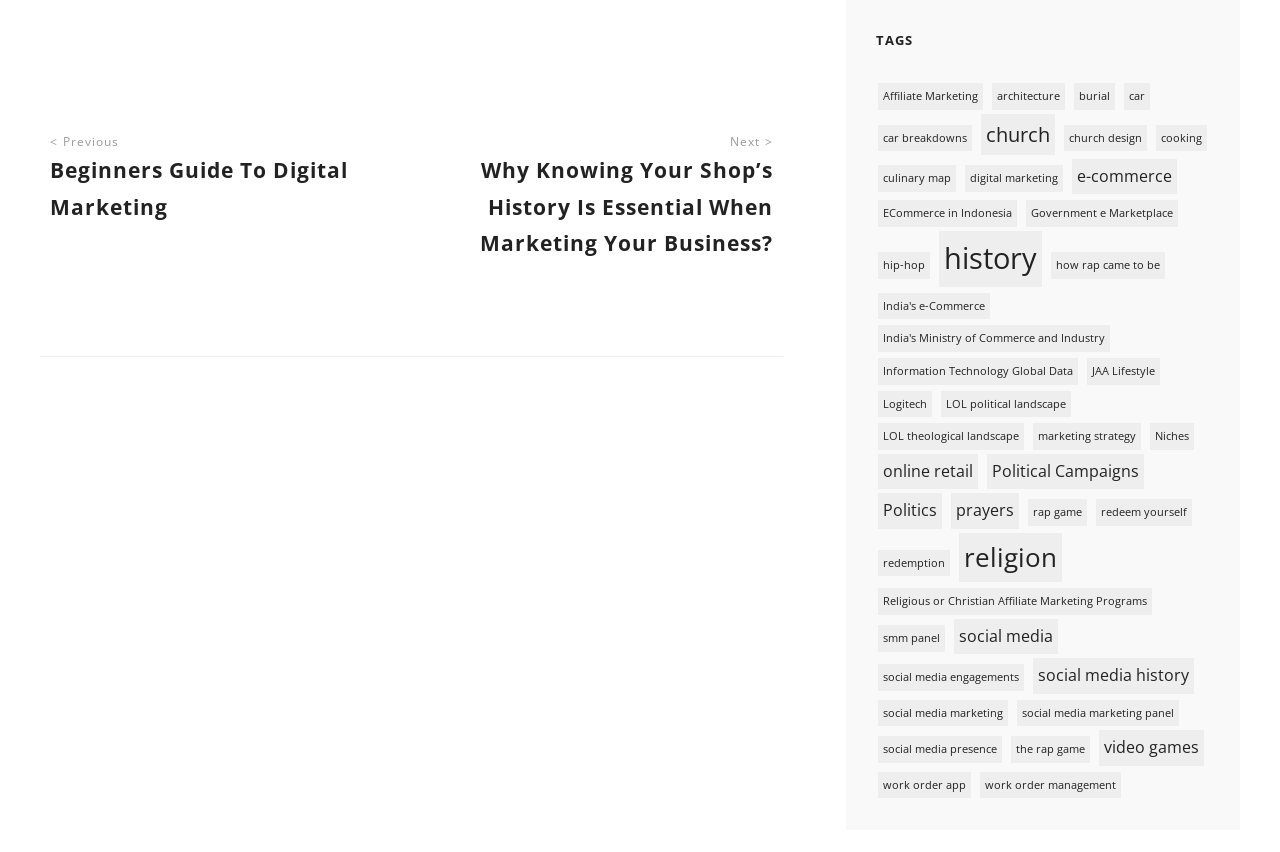How many items are related to 'history'?
Based on the visual information, provide a detailed and comprehensive answer.

I found the link 'history (7 items)' under the 'TAGS' heading, which indicates that there are 7 items related to 'history'.